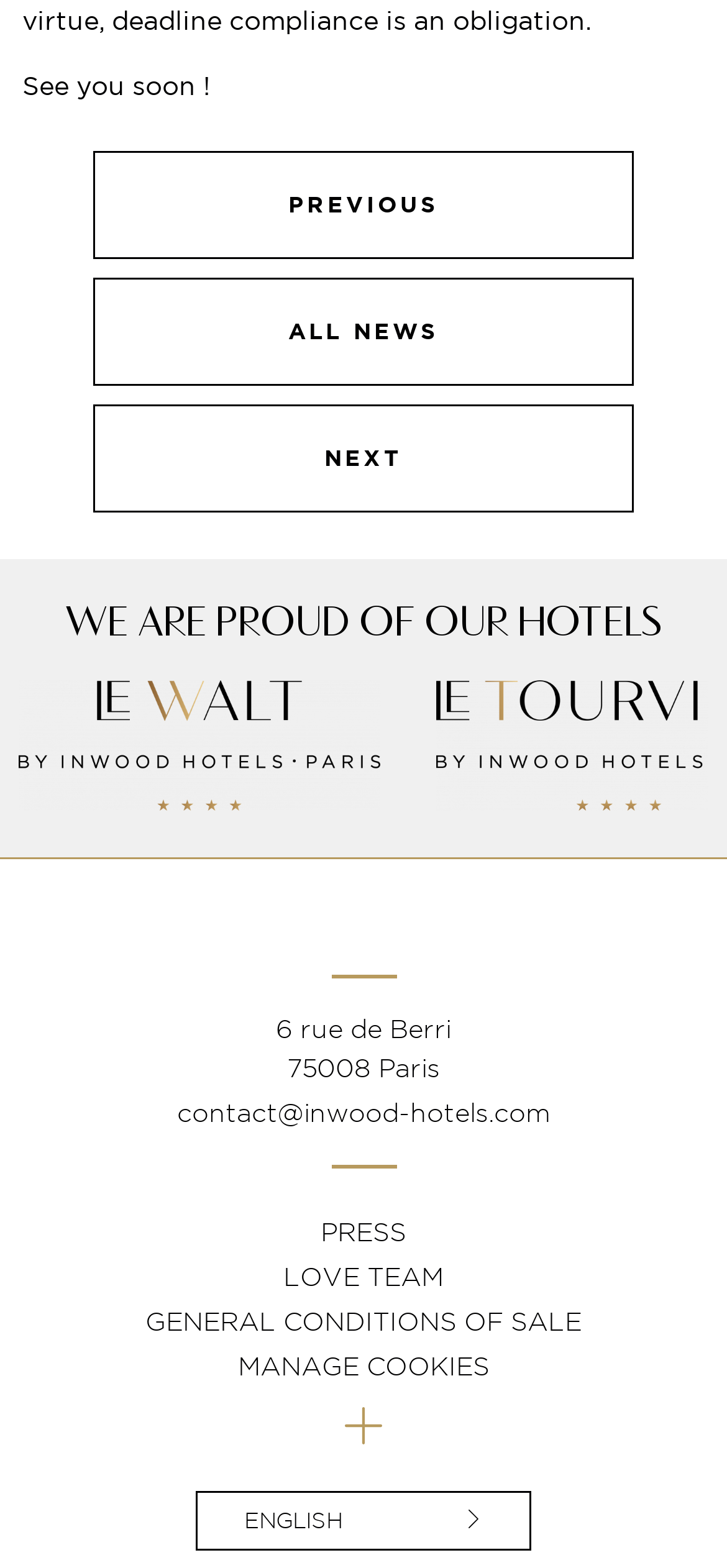Observe the image and answer the following question in detail: How many links are there in the top navigation menu?

The answer can be found by looking at the top navigation menu, which contains three link elements: 'PREVIOUS', 'ALL NEWS', and 'NEXT'.